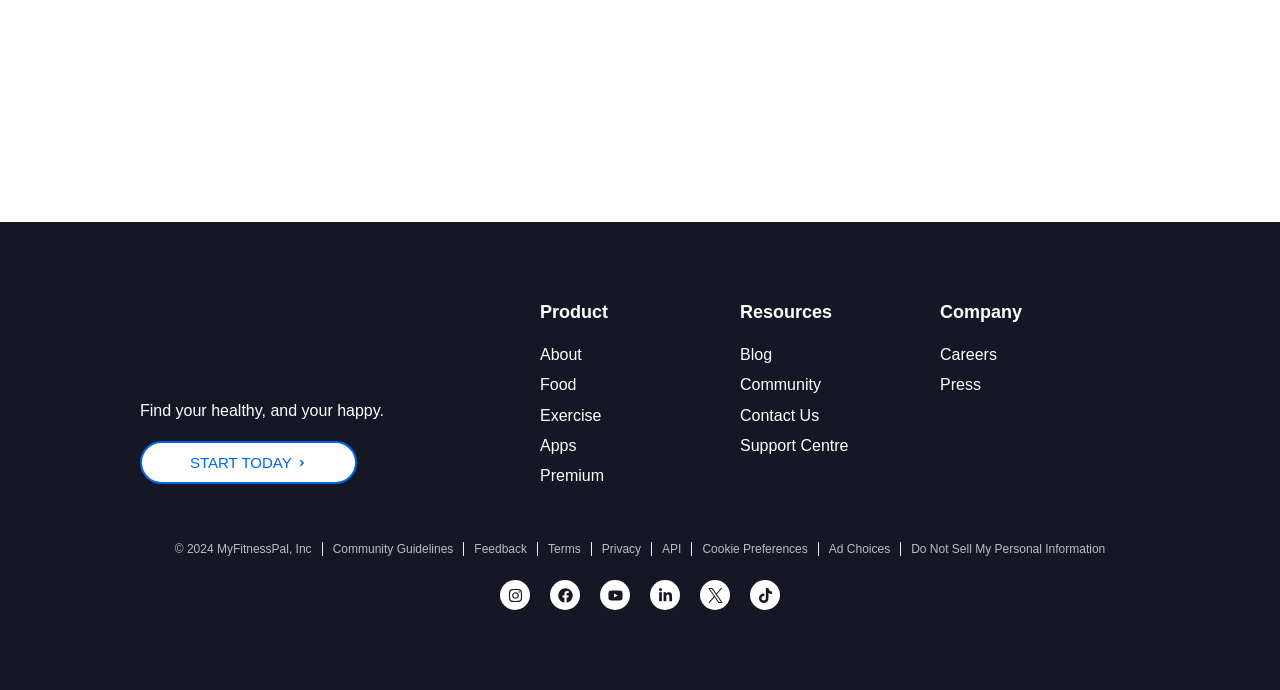Find the bounding box coordinates for the element described here: "Become a Franchisee".

None